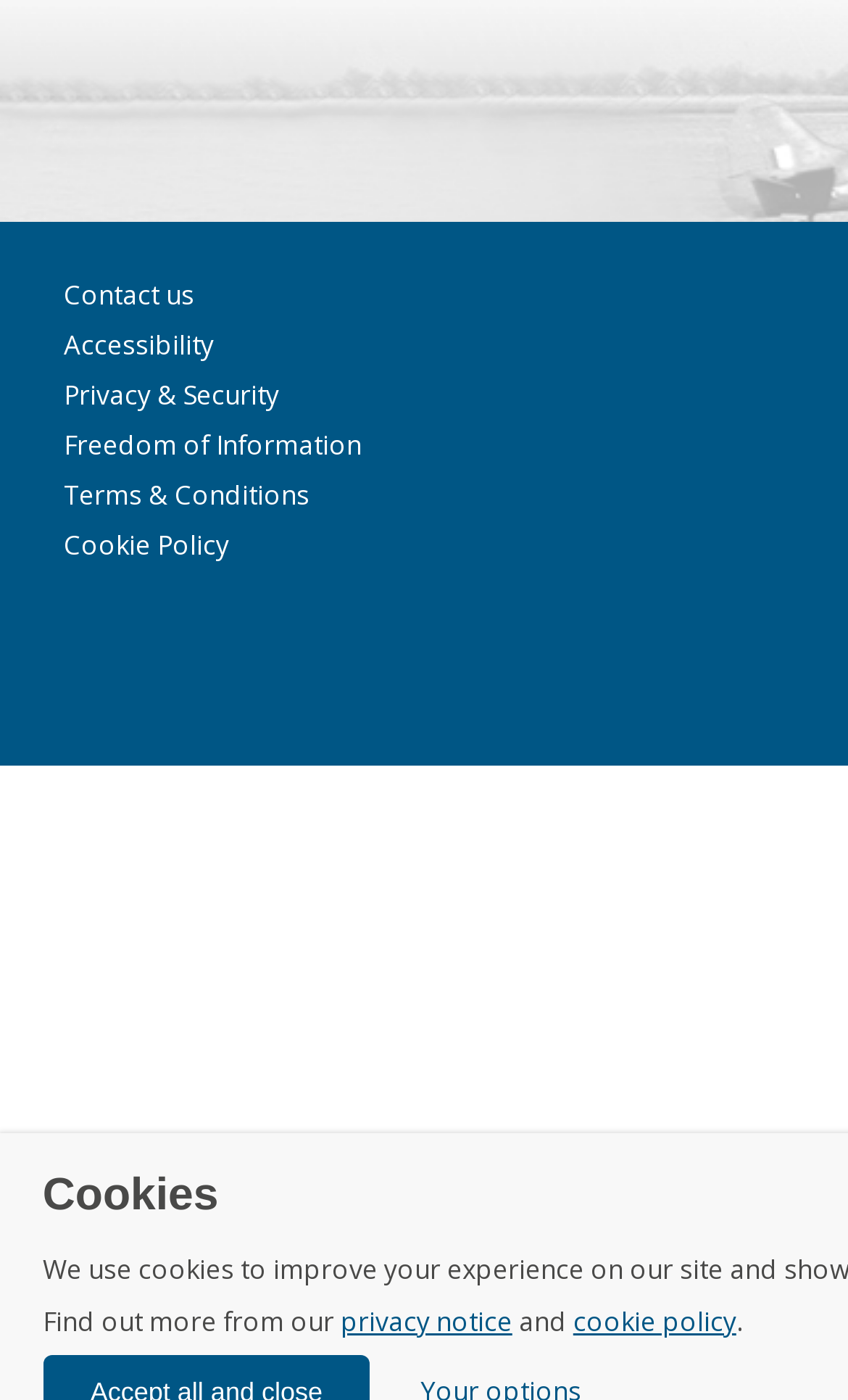From the element description cookie policy, predict the bounding box coordinates of the UI element. The coordinates must be specified in the format (top-left x, top-left y, bottom-right x, bottom-right y) and should be within the 0 to 1 range.

[0.676, 0.931, 0.868, 0.957]